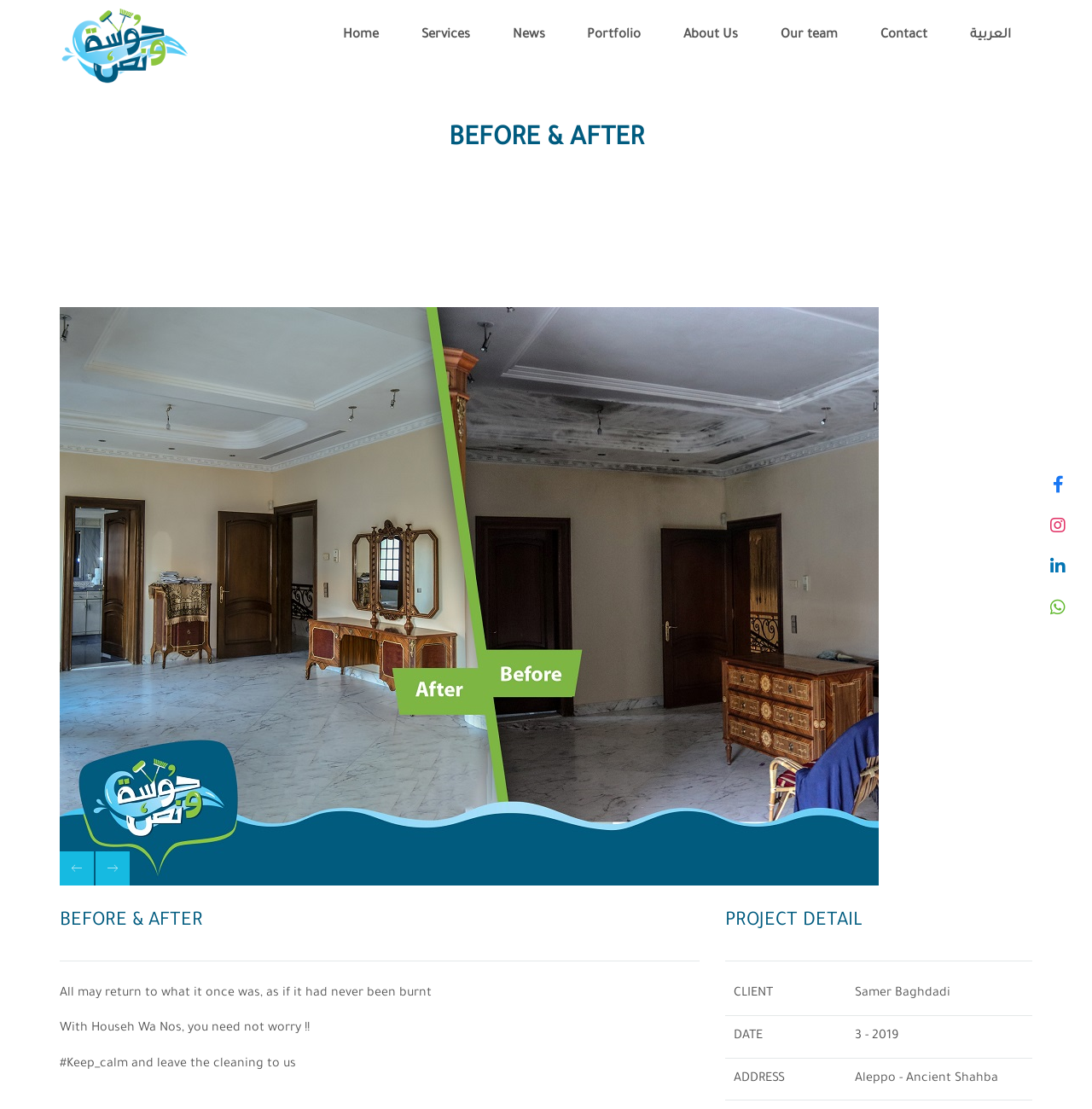Identify the bounding box coordinates of the section that should be clicked to achieve the task described: "Go to the About Us page".

[0.607, 0.007, 0.696, 0.058]